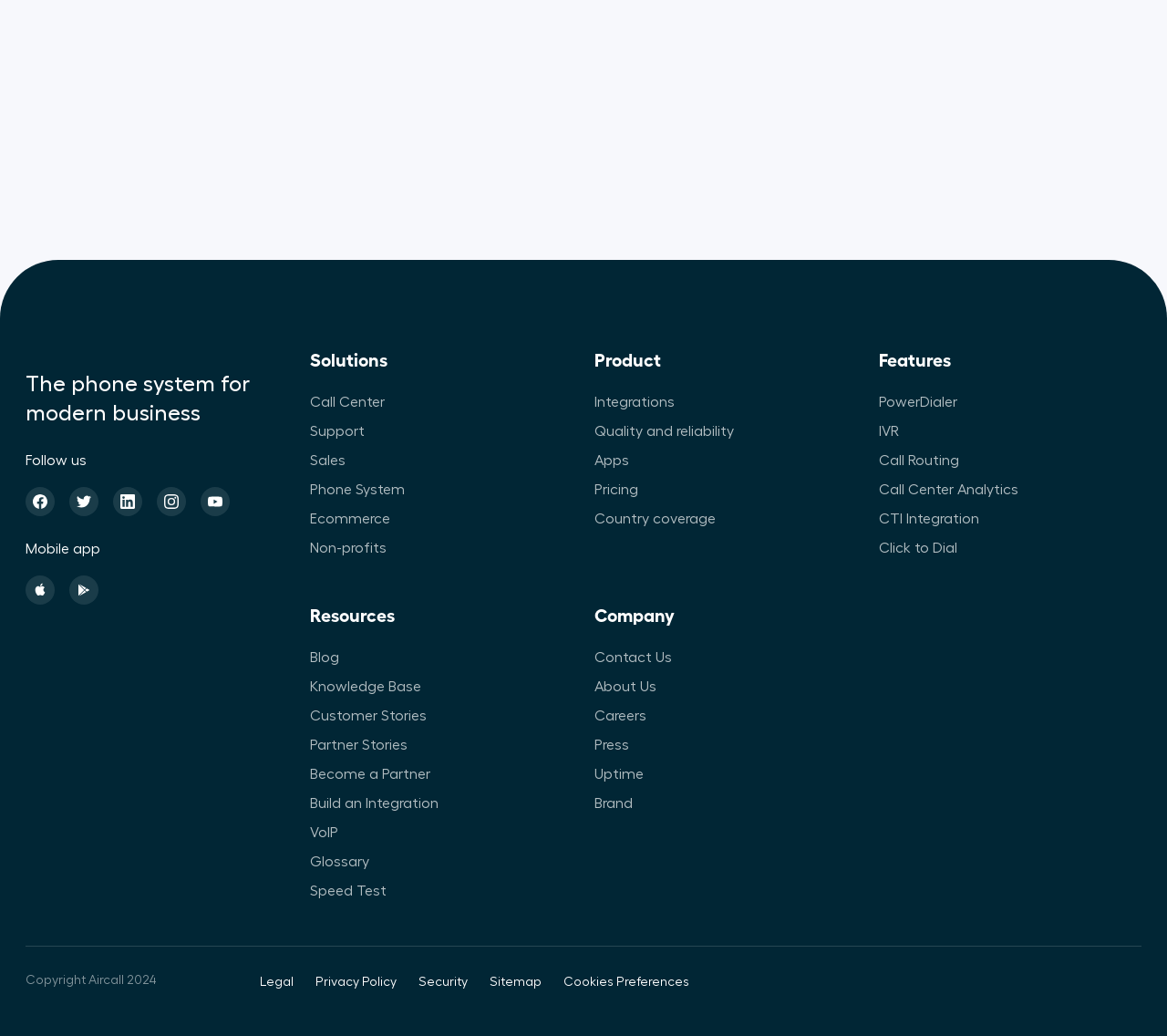Find and provide the bounding box coordinates for the UI element described with: "Privacy Policy".

[0.27, 0.942, 0.34, 0.954]